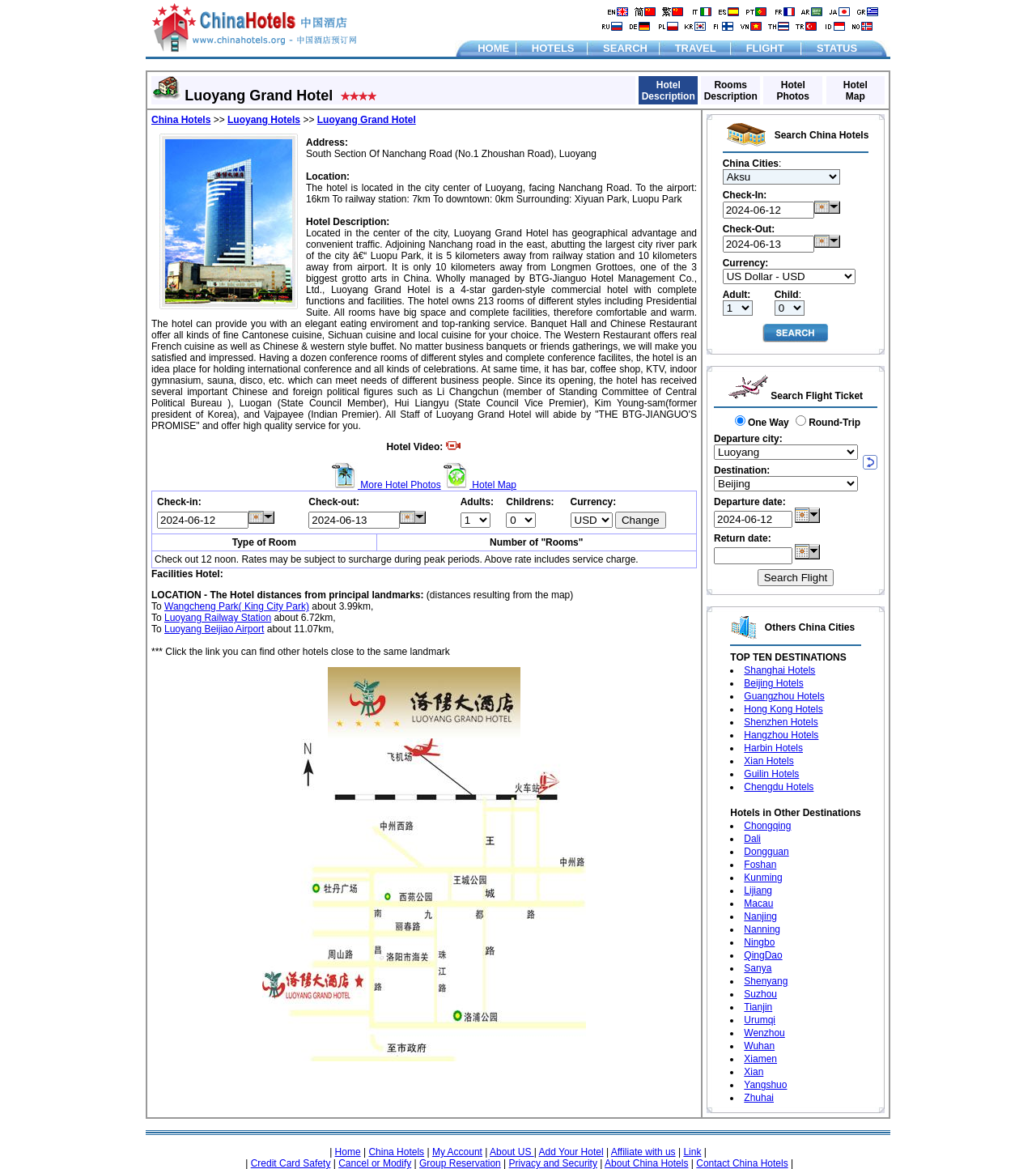What is the purpose of the 'SEARCH' section?
Please ensure your answer to the question is detailed and covers all necessary aspects.

The 'SEARCH' section is likely to be a search engine that allows users to search for hotels based on their preferences, such as location, price, and amenities. This section is part of the top navigation bar, and it is likely to be a key feature of the hotel website.